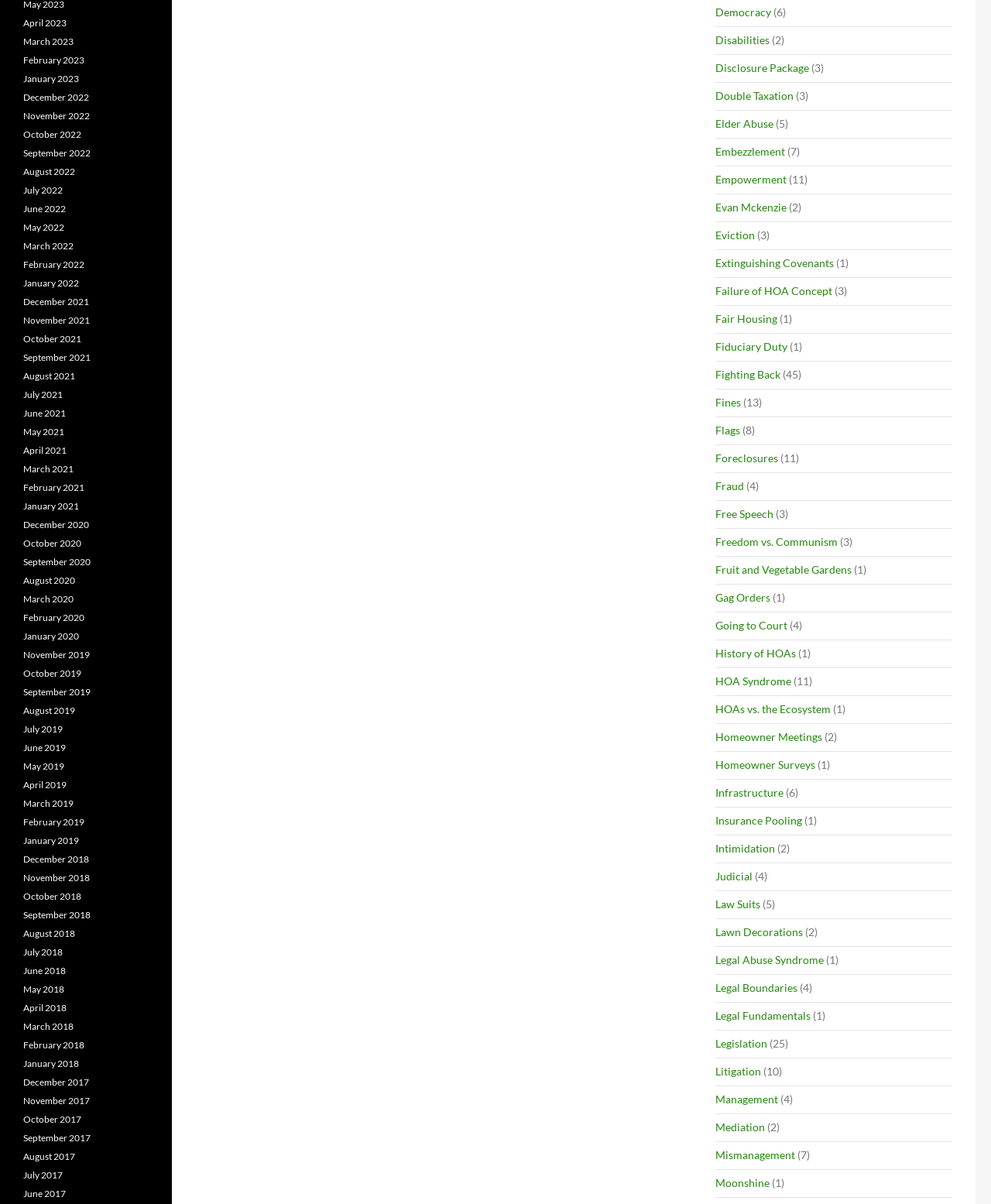What is the vertical position of the link 'Fighting Back'?
Please provide a single word or phrase as your answer based on the screenshot.

Above 'Fines'